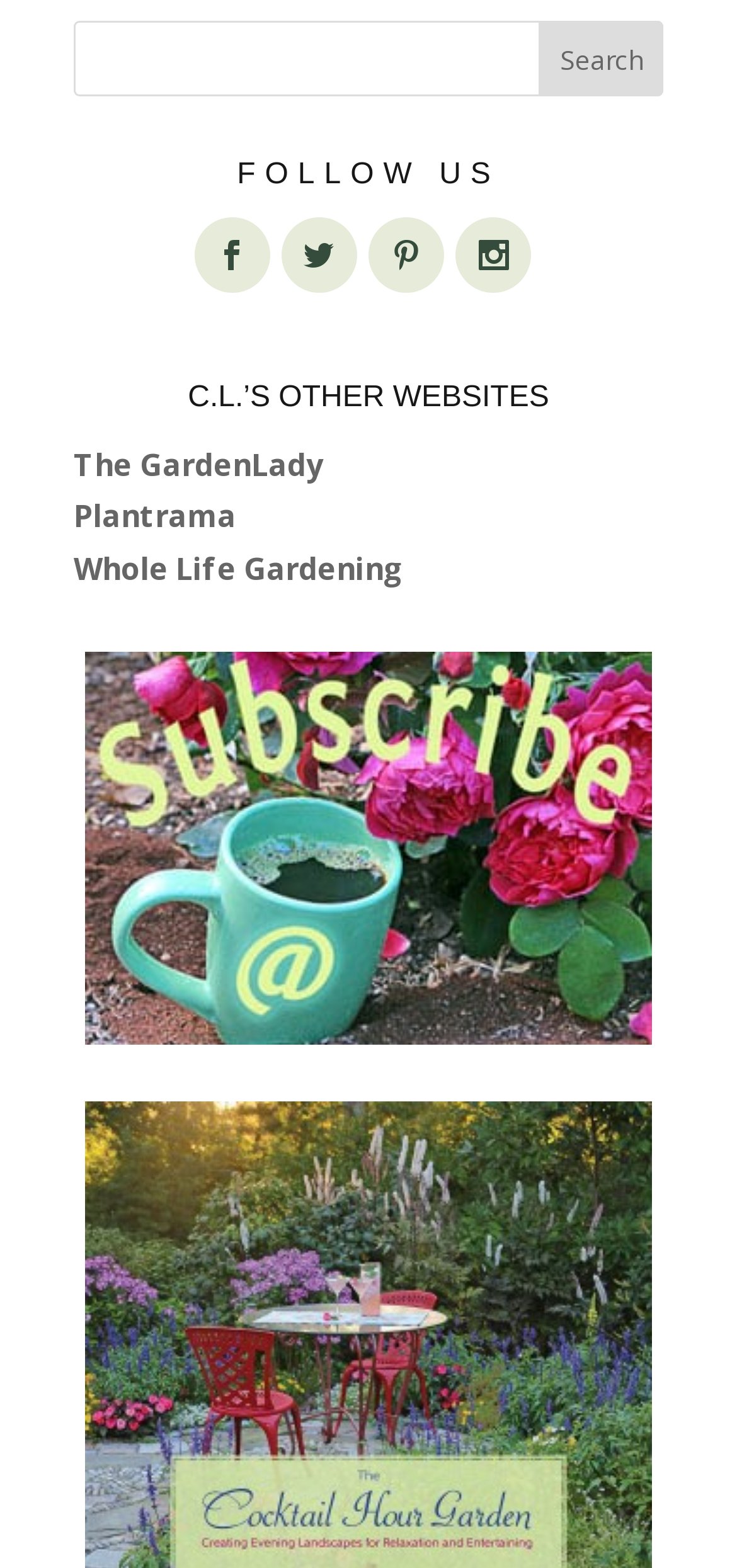Provide the bounding box coordinates in the format (top-left x, top-left y, bottom-right x, bottom-right y). All values are floating point numbers between 0 and 1. Determine the bounding box coordinate of the UI element described as: Plantrama

[0.1, 0.316, 0.321, 0.343]